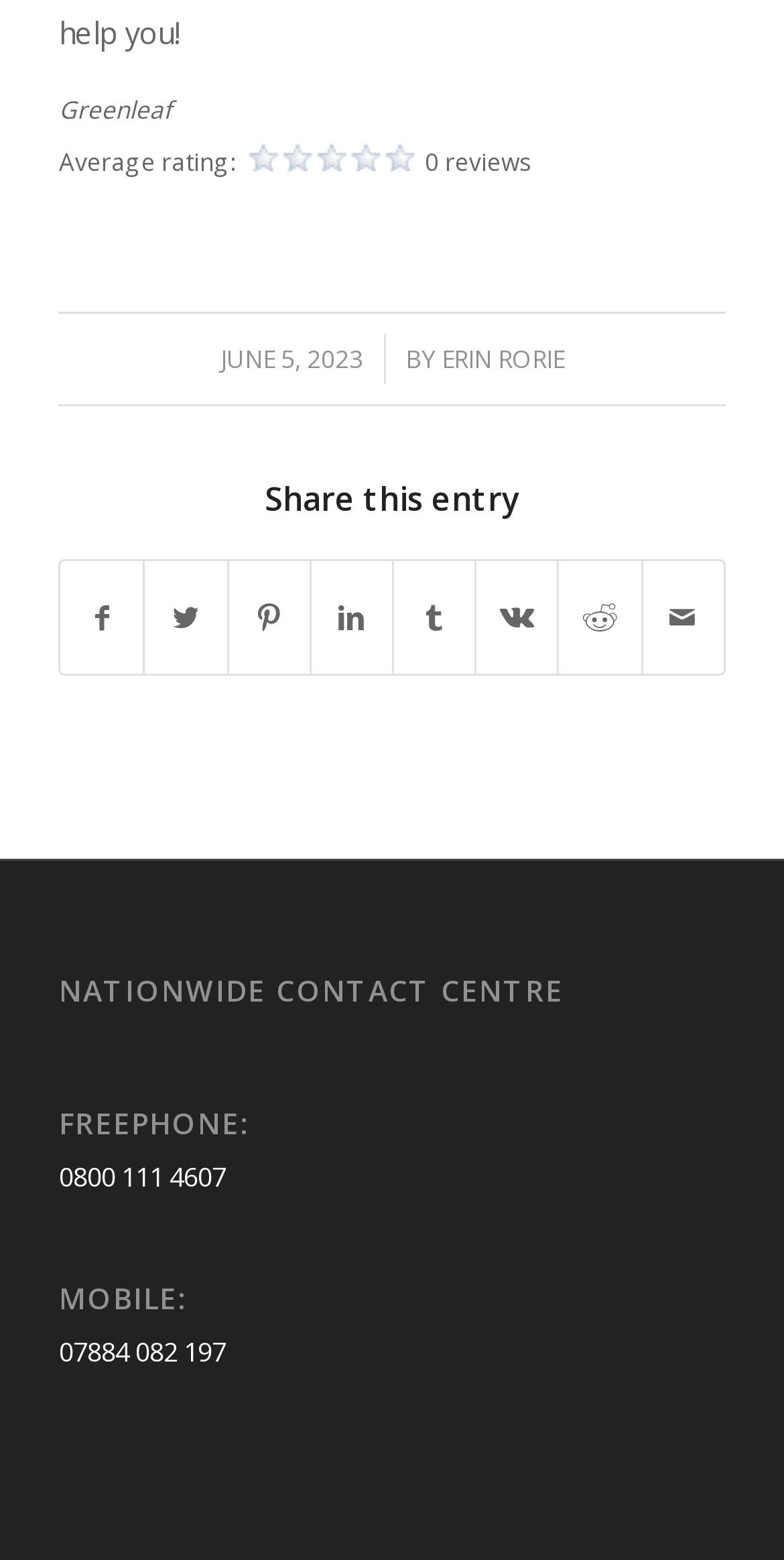Locate the bounding box coordinates of the clickable area needed to fulfill the instruction: "Share on Twitter".

[0.186, 0.359, 0.289, 0.432]